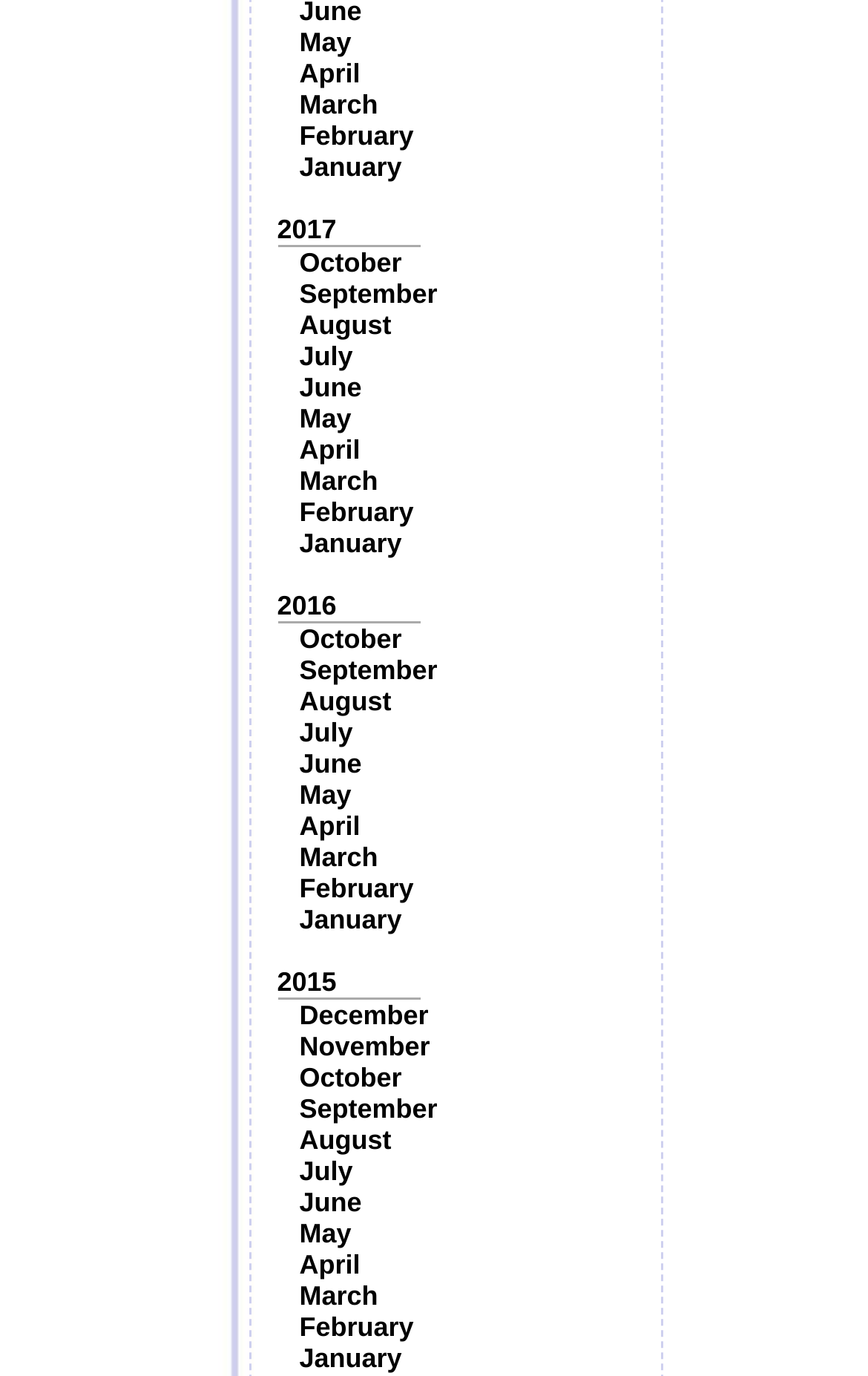Reply to the question with a brief word or phrase: What is the most frequent month listed?

May